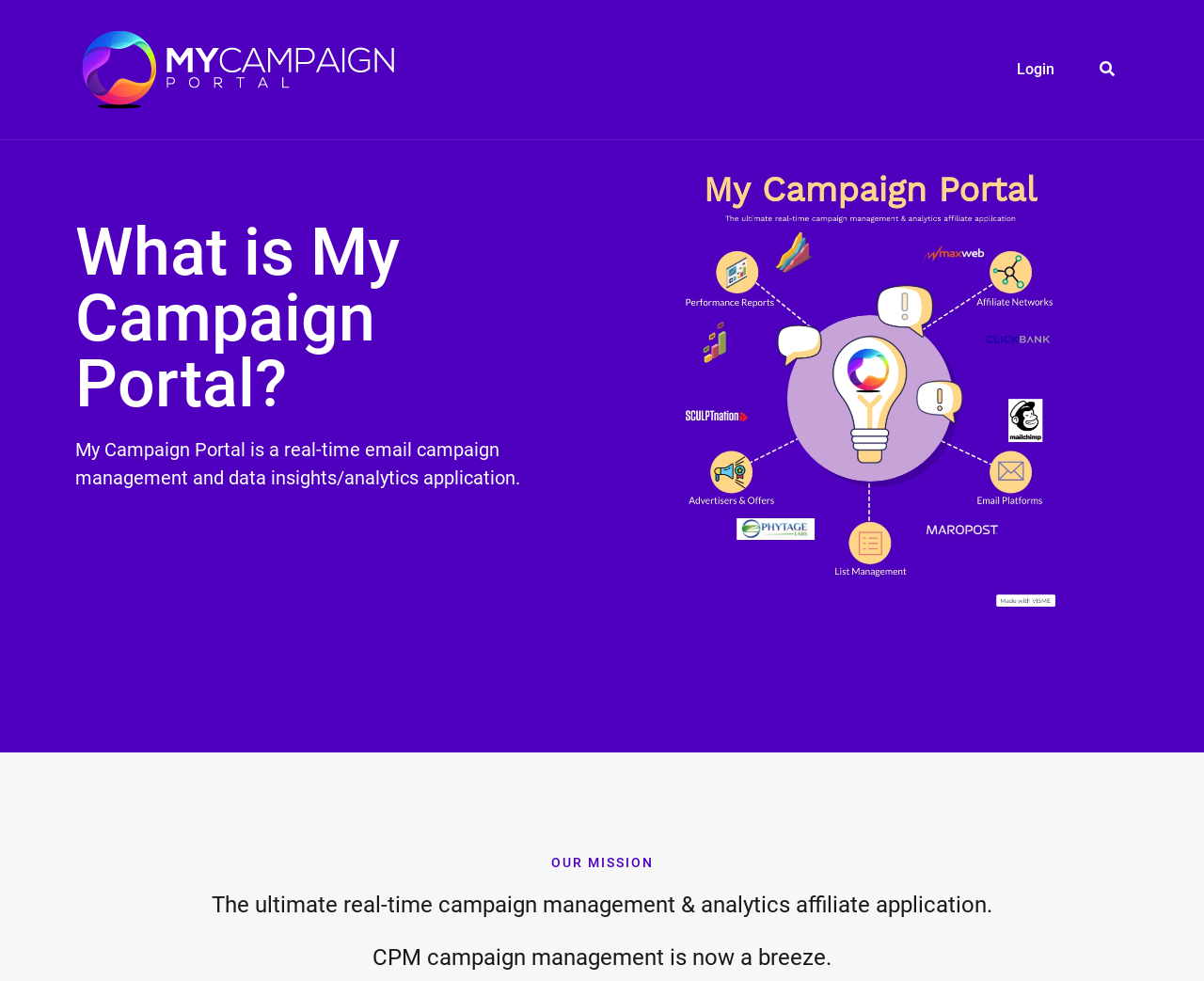Give a succinct answer to this question in a single word or phrase: 
What is the purpose of My Campaign Portal?

Email campaign management